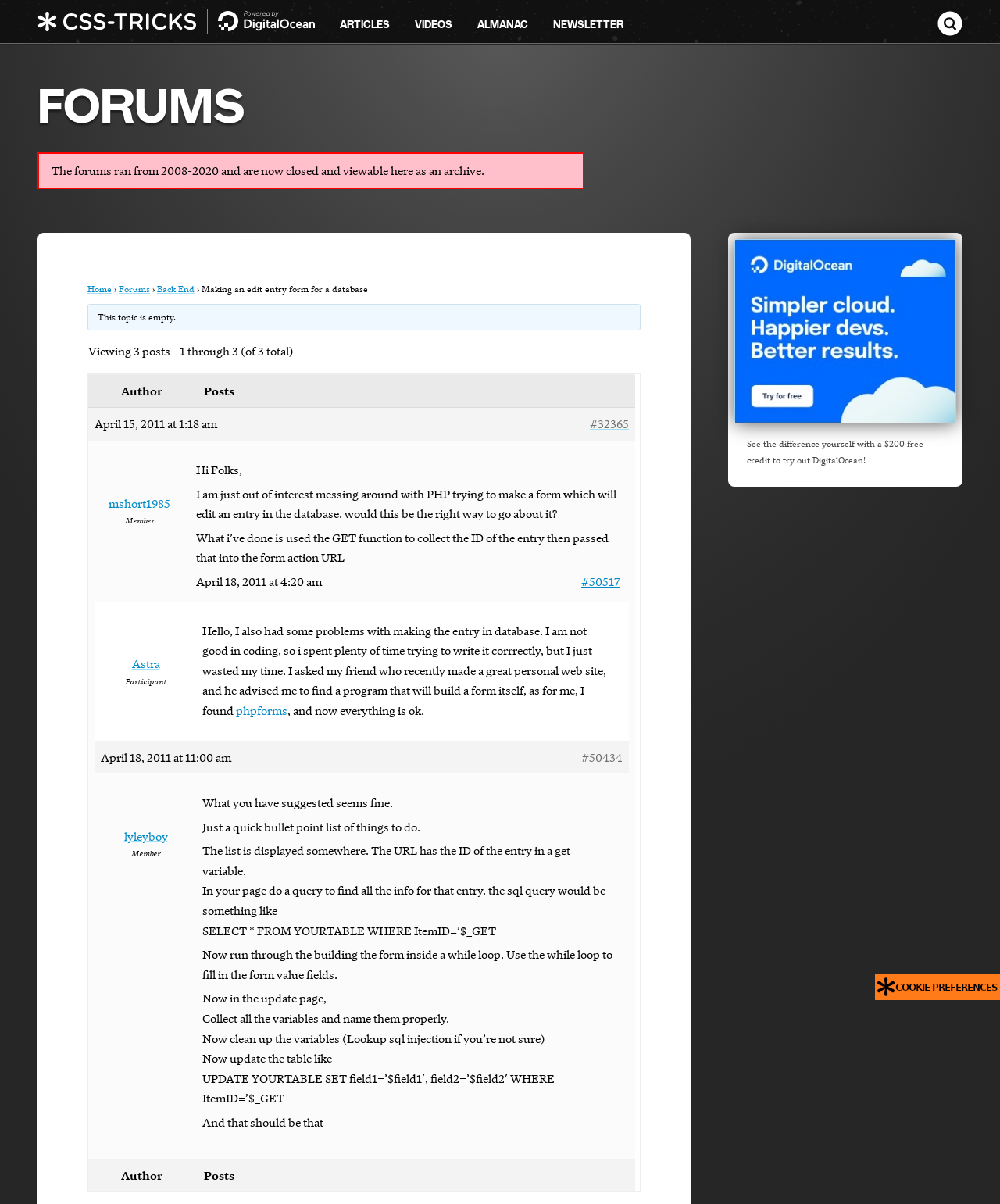Show the bounding box coordinates for the element that needs to be clicked to execute the following instruction: "Learn more about Capital Airports Holding Company". Provide the coordinates in the form of four float numbers between 0 and 1, i.e., [left, top, right, bottom].

None